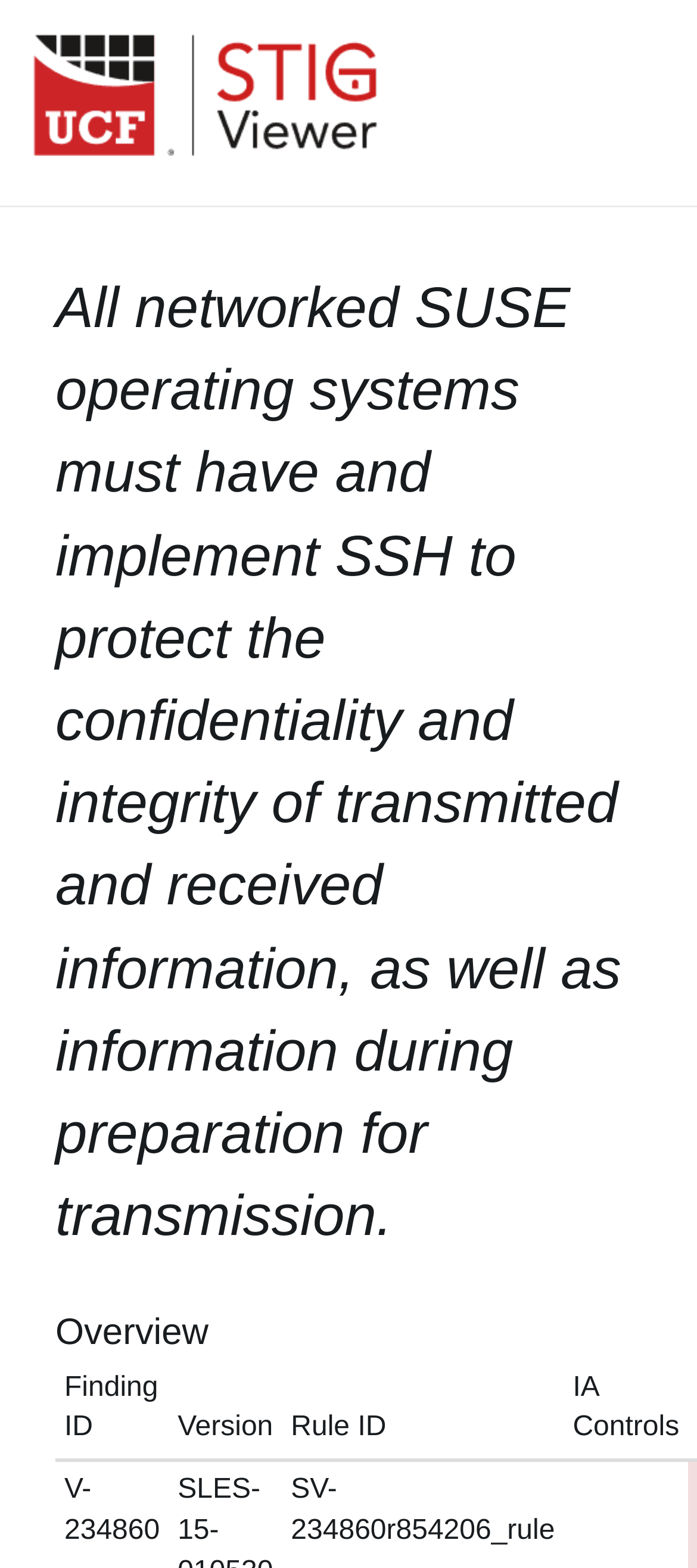Bounding box coordinates must be specified in the format (top-left x, top-left y, bottom-right x, bottom-right y). All values should be floating point numbers between 0 and 1. What are the bounding box coordinates of the UI element described as: DoD 8500

[0.525, 0.289, 0.718, 0.334]